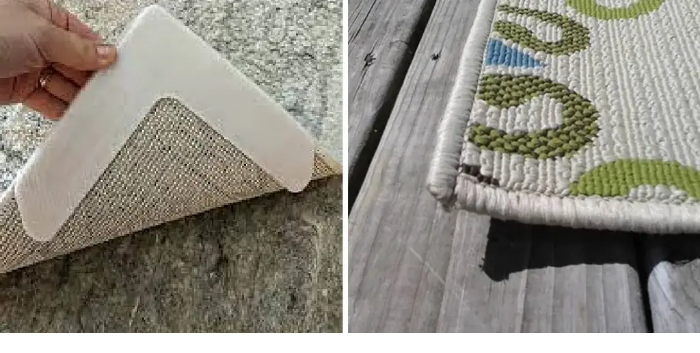Why is it essential to secure outdoor rugs?
Based on the visual, give a brief answer using one word or a short phrase.

To maintain appearance and functionality